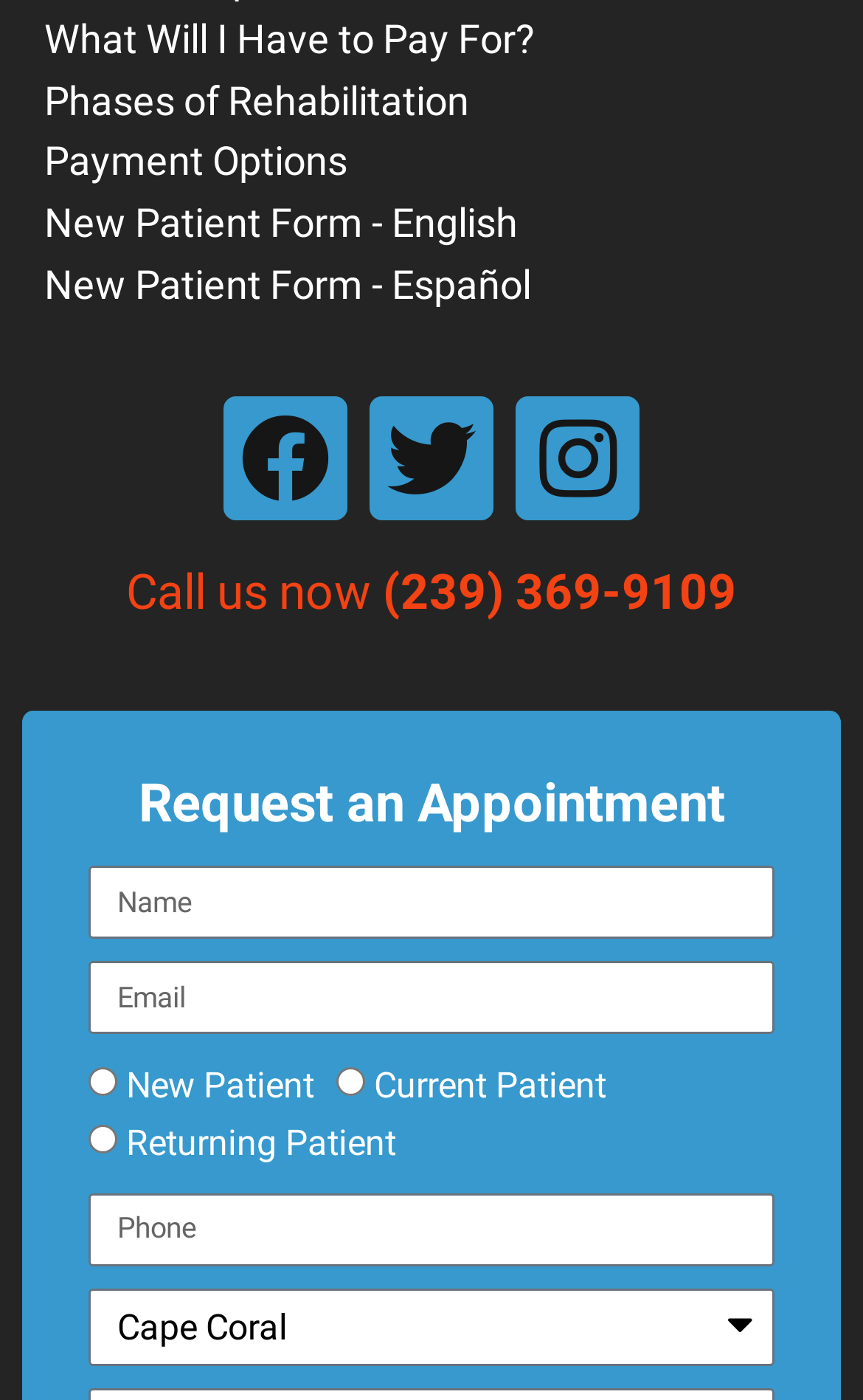Please find the bounding box coordinates of the element that must be clicked to perform the given instruction: "Fill in the 'Name' field". The coordinates should be four float numbers from 0 to 1, i.e., [left, top, right, bottom].

[0.103, 0.619, 0.897, 0.671]